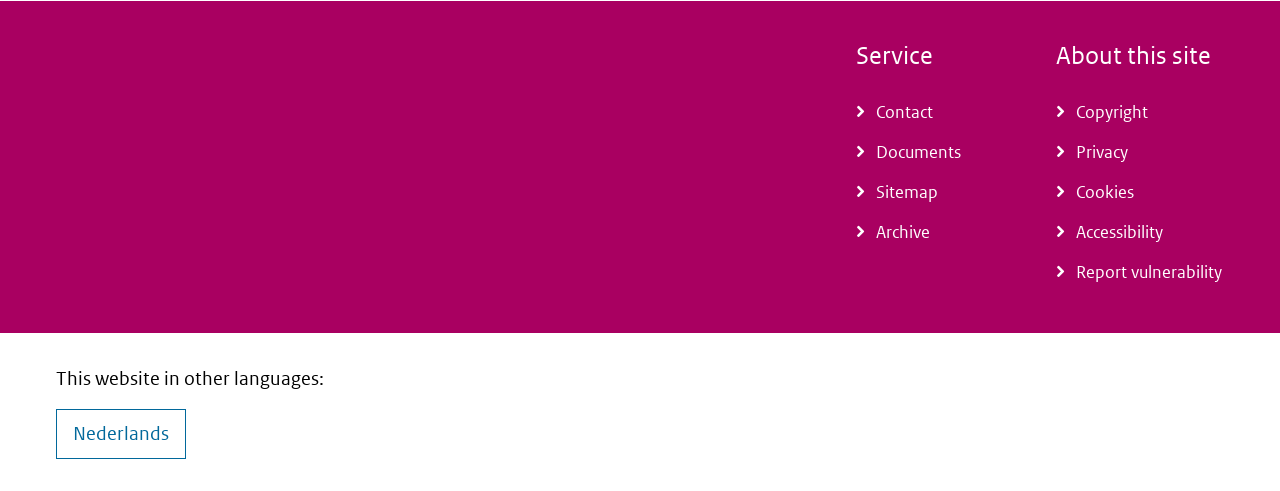What is the second heading on the webpage?
Give a single word or phrase as your answer by examining the image.

About this site